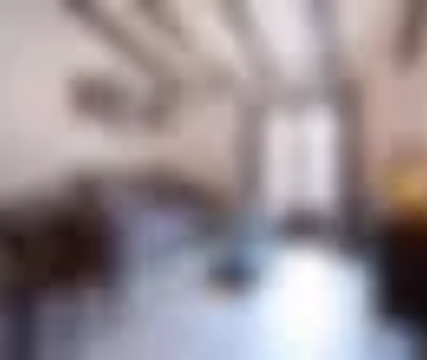Give an in-depth description of the image.

The image features a cozy interior space, likely from the "APARTAMENTOS TURÍSTICOS," showcasing a welcoming atmosphere. Sunlight streams through double doors, illuminating the room and creating a warm ambiance. The decor includes wooden beams on the ceiling, adding a rustic charm. Furniture arrangements suggest a comfortable living area, ideal for relaxation or social gatherings. This inviting setting is part of a broader array of services offered, including late check-out and personalized assistance, aimed at enhancing guest experiences.